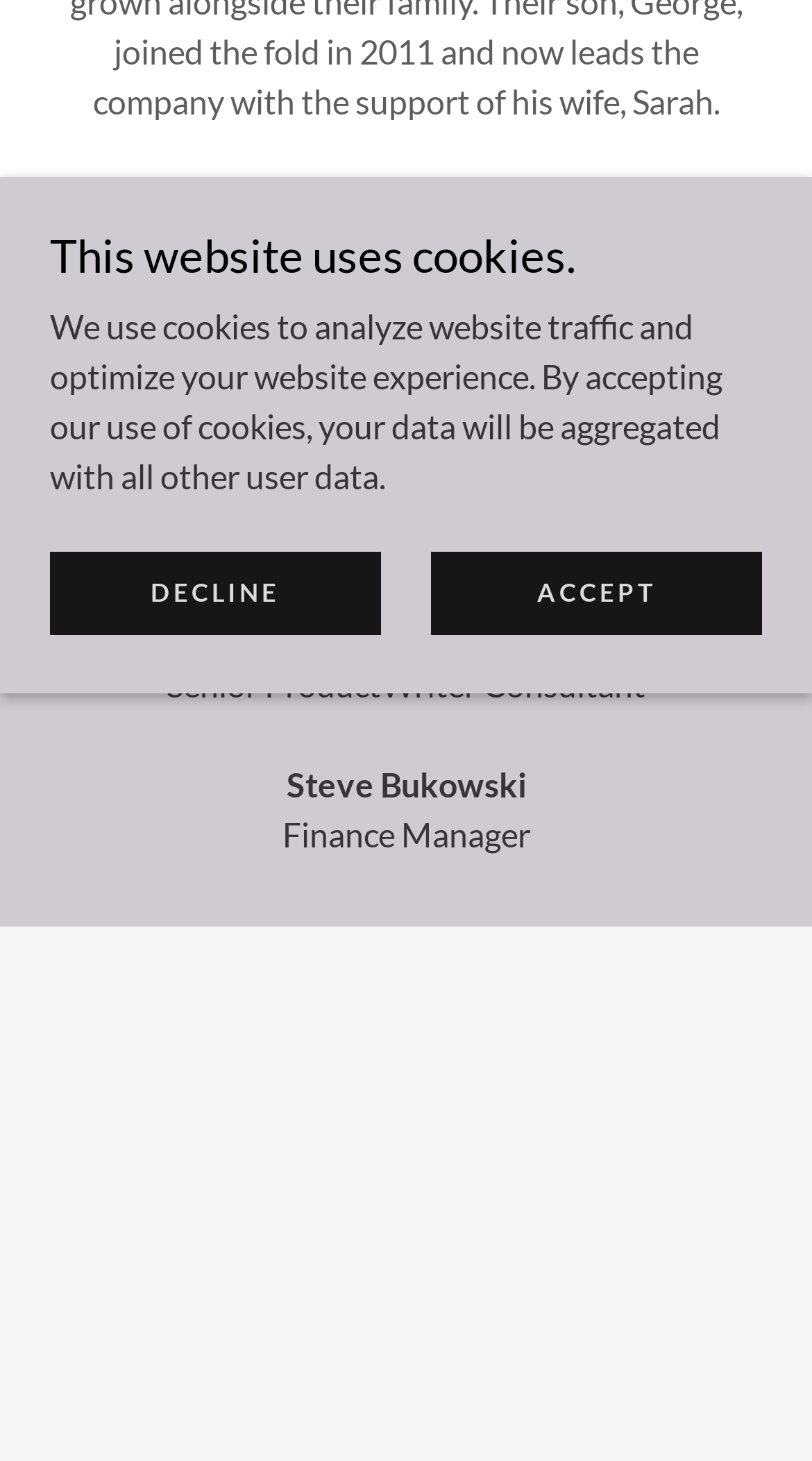Based on the element description: "See Privacy Policy", identify the bounding box coordinates for this UI element. The coordinates must be four float numbers between 0 and 1, listed as [left, top, right, bottom].

None